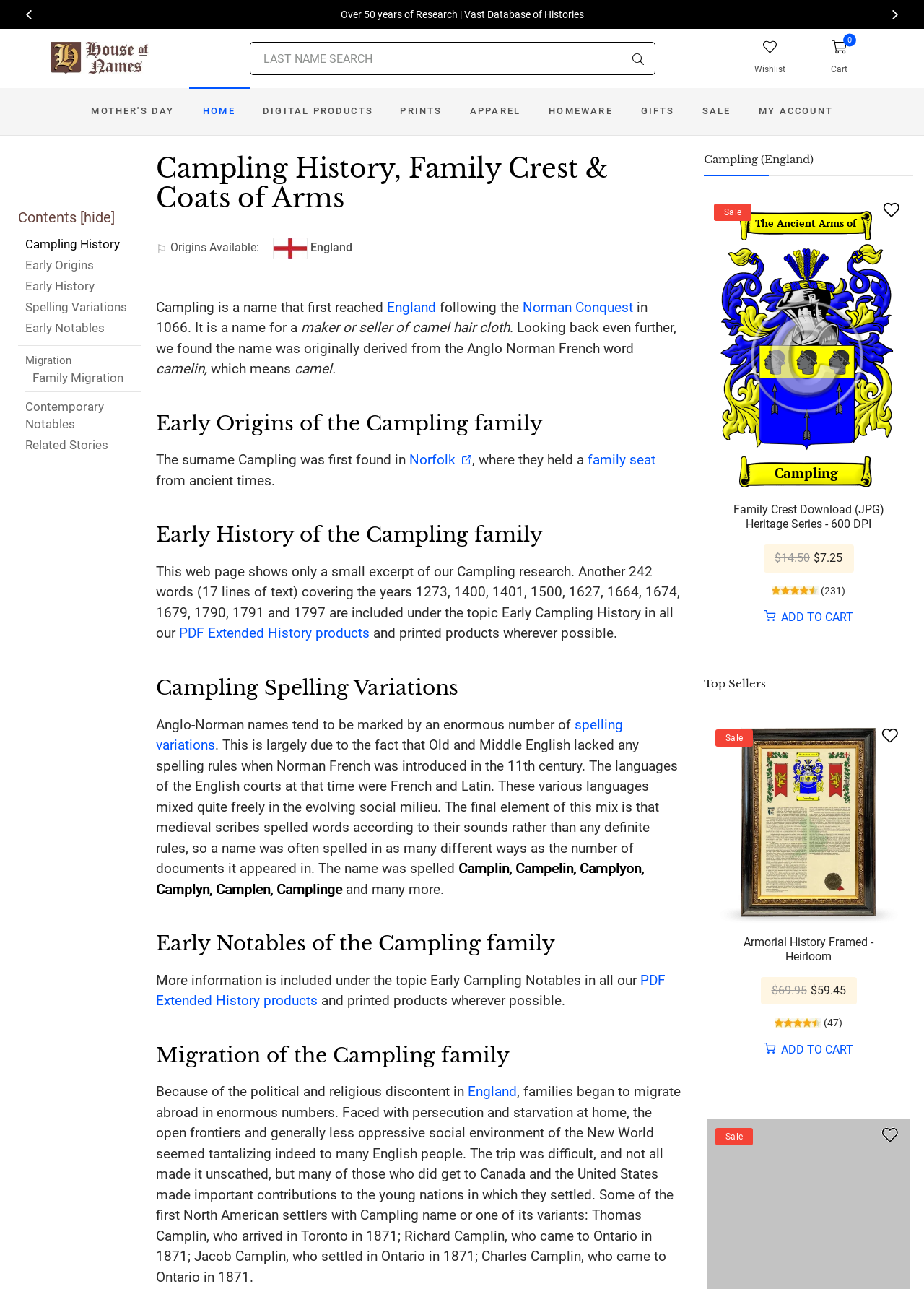Identify the bounding box coordinates of the element that should be clicked to fulfill this task: "Search for a last name". The coordinates should be provided as four float numbers between 0 and 1, i.e., [left, top, right, bottom].

[0.27, 0.032, 0.709, 0.058]